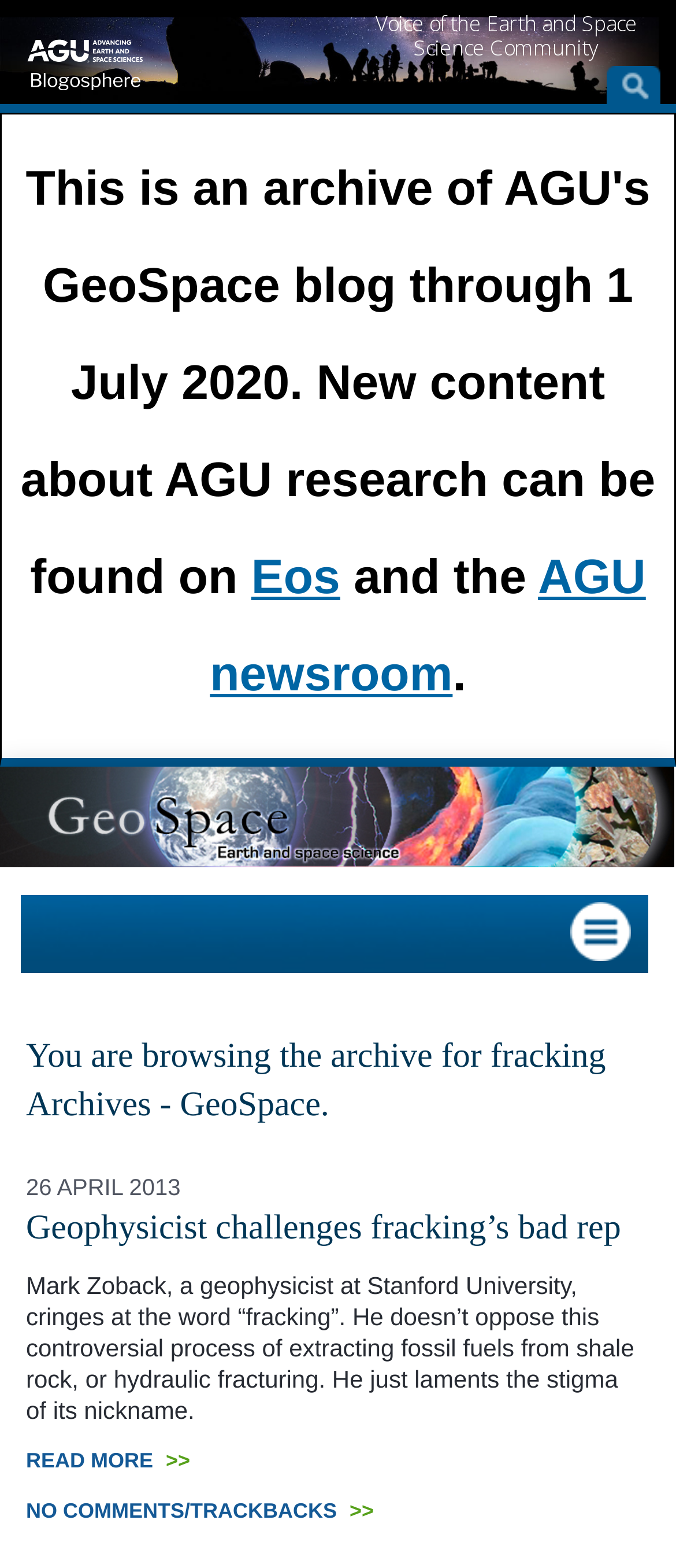Please examine the image and answer the question with a detailed explanation:
How many comments or trackbacks are there for the article?

According to the link 'NO COMMENTS/TRACKBACKS >>', there are no comments or trackbacks for the article.